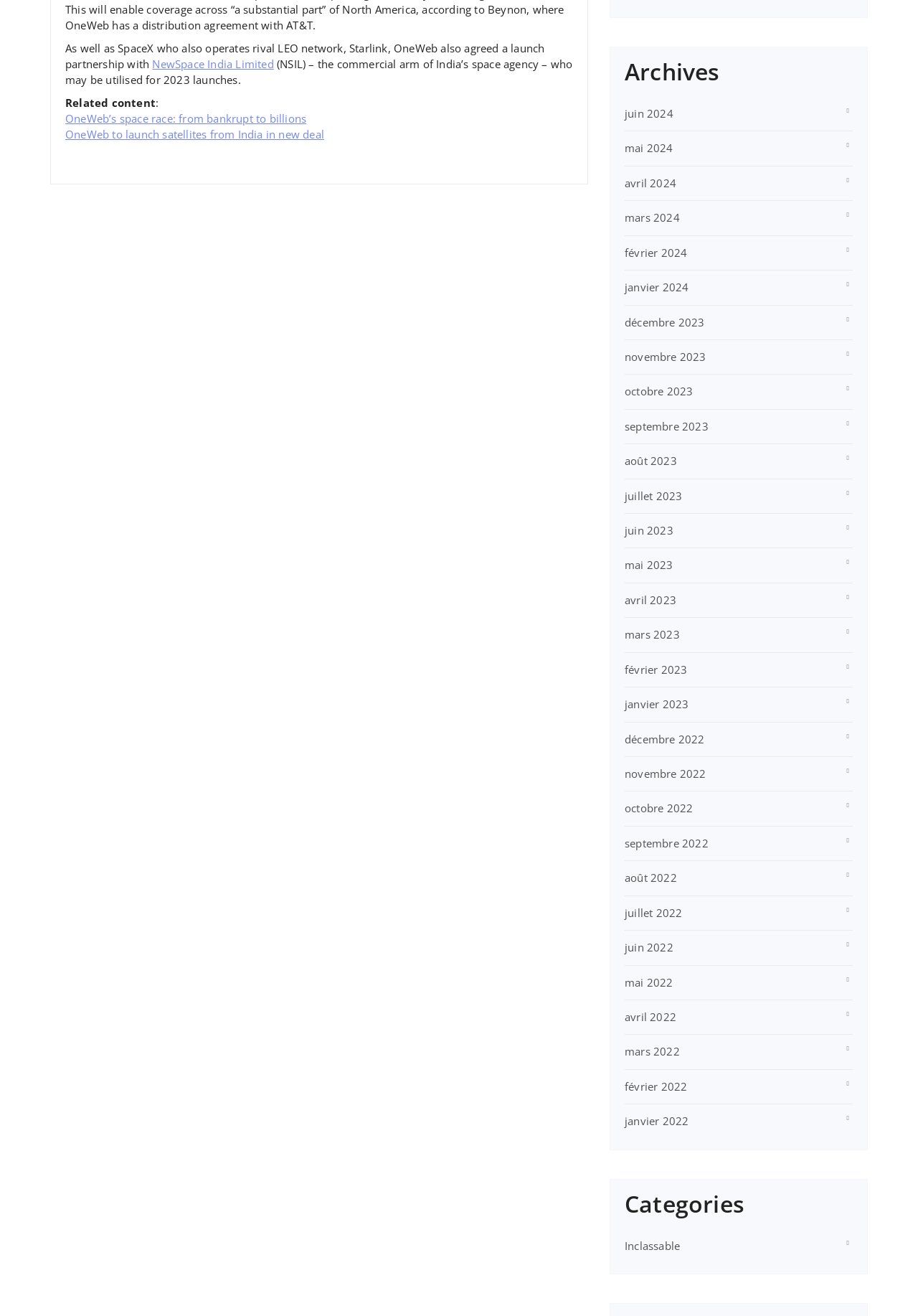Please give the bounding box coordinates of the area that should be clicked to fulfill the following instruction: "View archives". The coordinates should be in the format of four float numbers from 0 to 1, i.e., [left, top, right, bottom].

[0.68, 0.044, 0.929, 0.065]